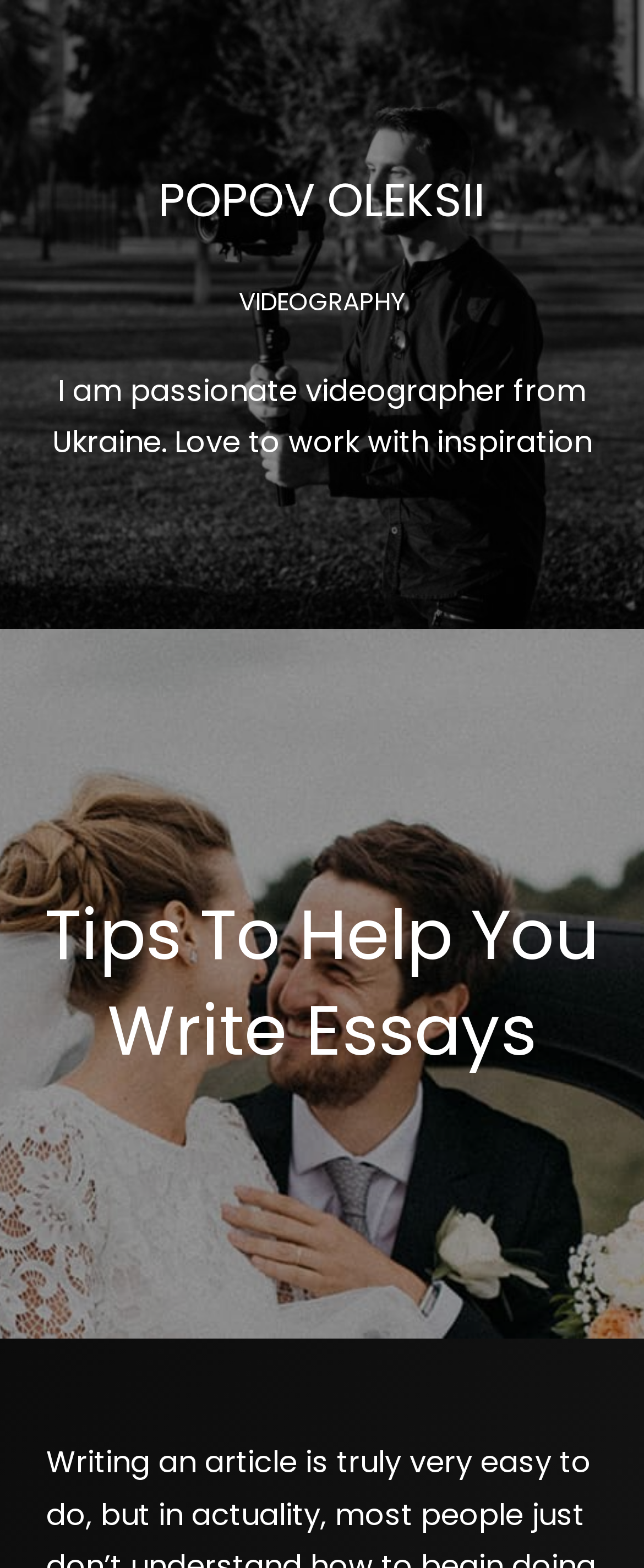Locate the primary headline on the webpage and provide its text.

Tips To Help You Write Essays